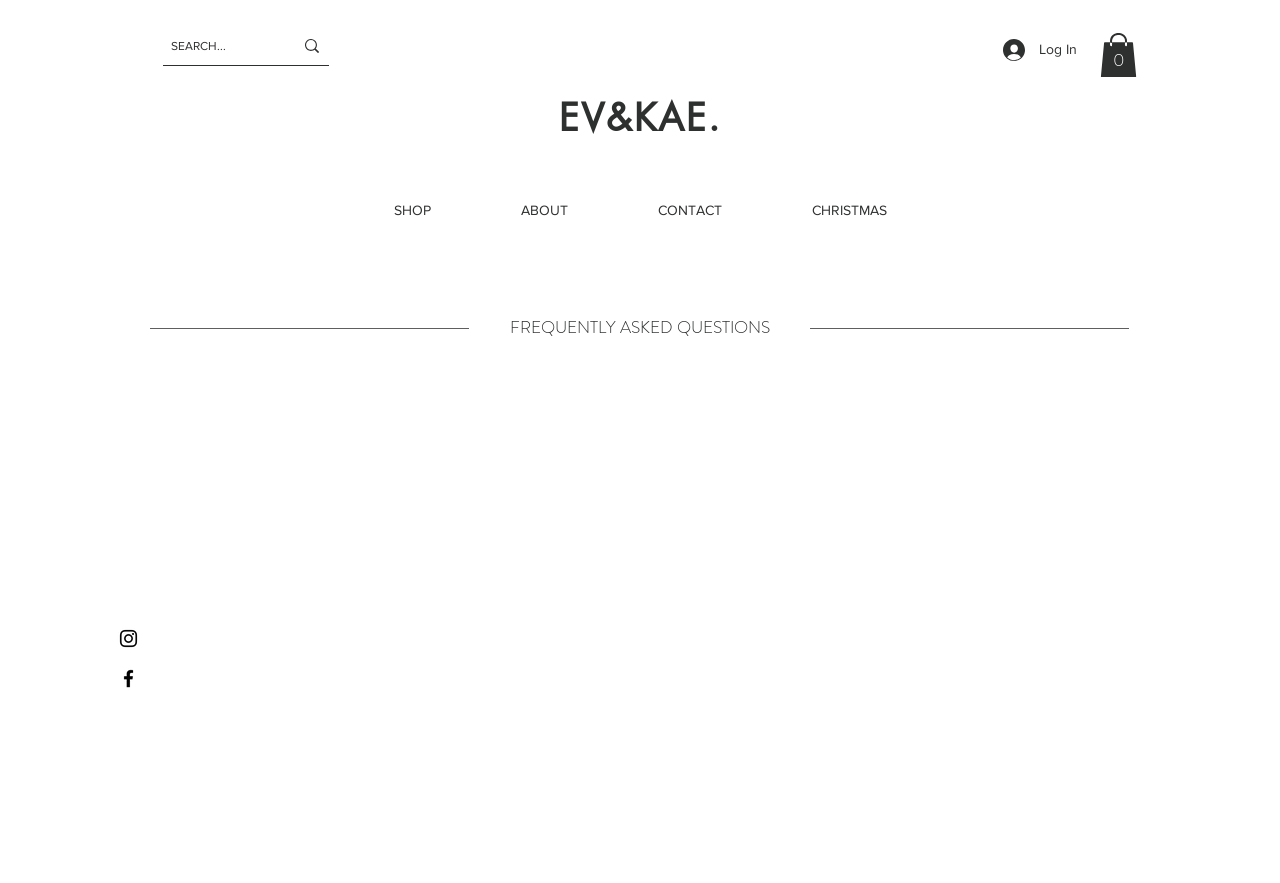How many social media platforms are listed?
Using the visual information, reply with a single word or short phrase.

2